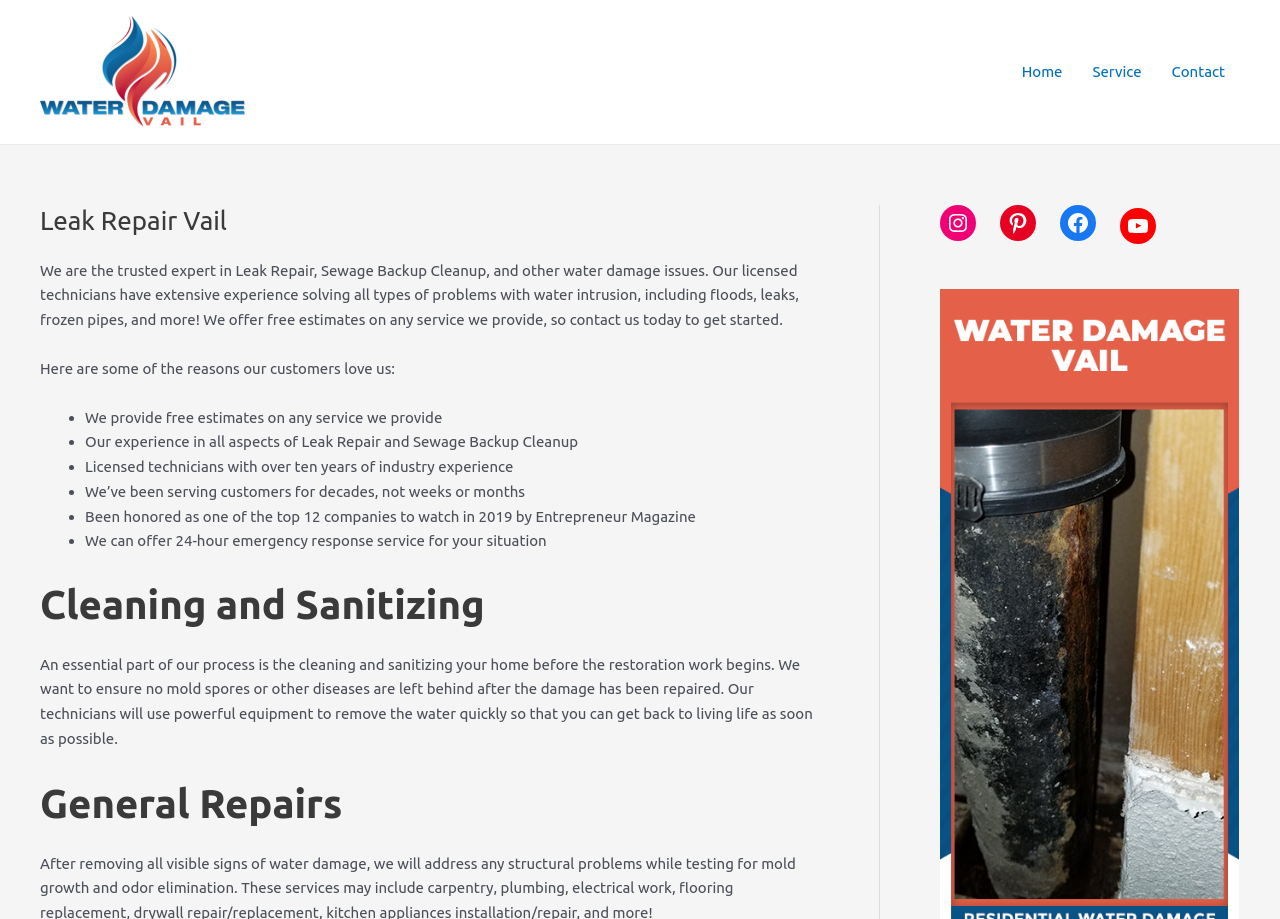Look at the image and give a detailed response to the following question: What is the company's response time for emergencies?

According to the webpage, the company offers 24-hour emergency response service for customers' situations, as stated in the list of reasons why customers love the company.